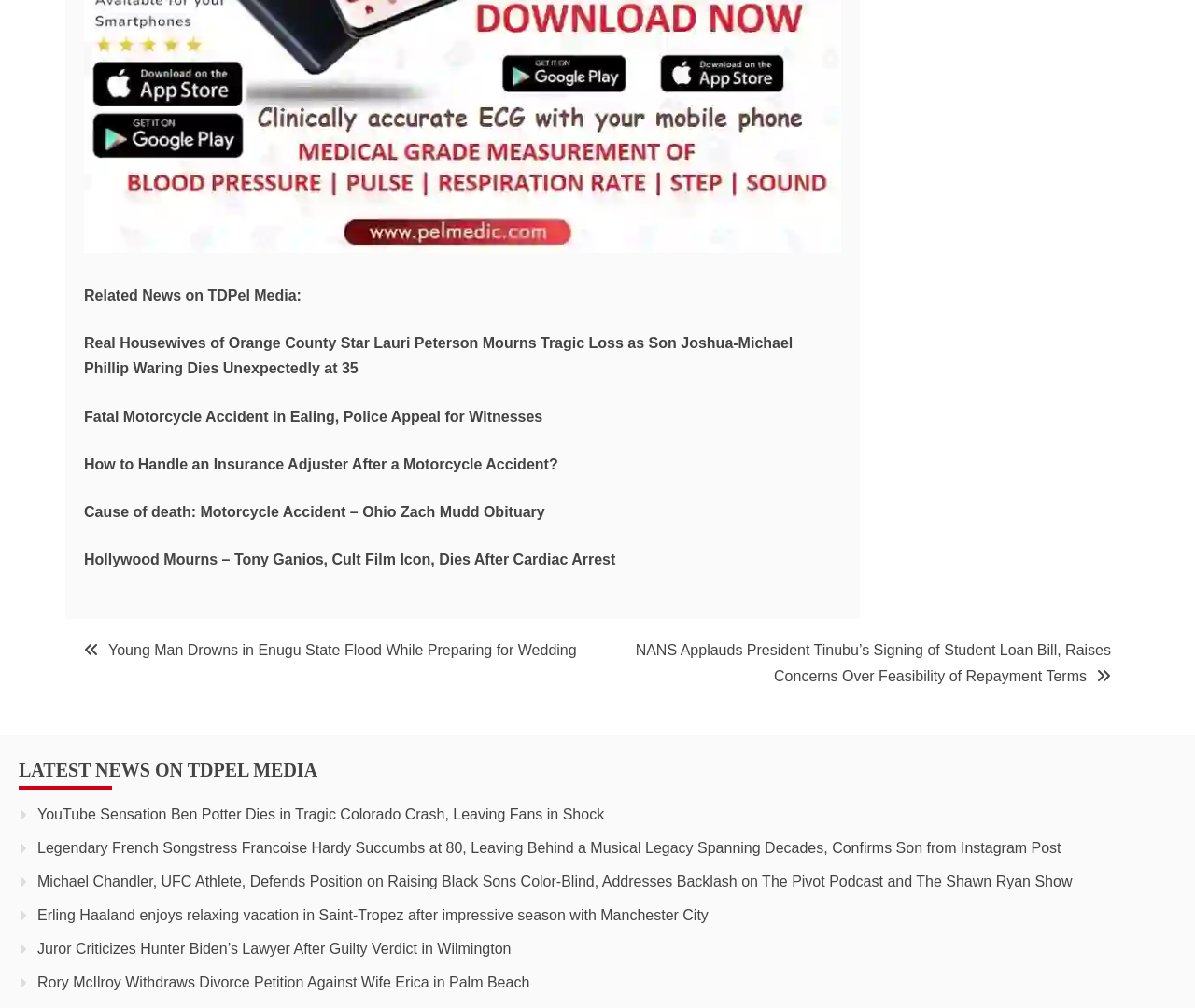Please find the bounding box coordinates of the element that you should click to achieve the following instruction: "Download the Vital Signs App". The coordinates should be presented as four float numbers between 0 and 1: [left, top, right, bottom].

[0.07, 0.238, 0.704, 0.254]